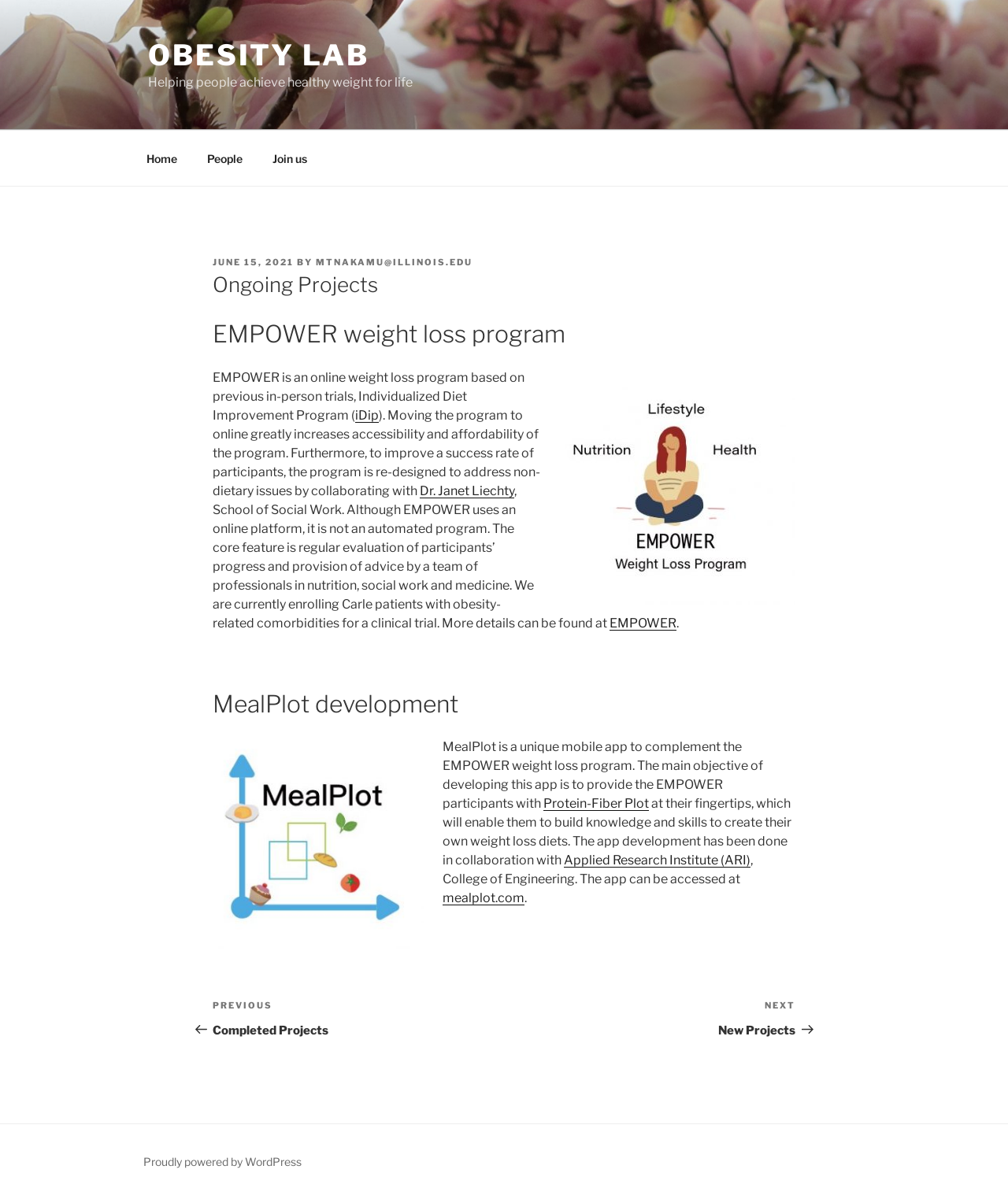What is the purpose of the MealPlot app?
Please provide a comprehensive answer based on the details in the screenshot.

The answer can be found in the article section of the webpage, where it is mentioned that 'The main objective of developing this app is to provide the EMPOWER participants with Protein-Fiber Plot at their fingertips, which will enable them to build knowledge and skills to create their own weight loss diets.'.